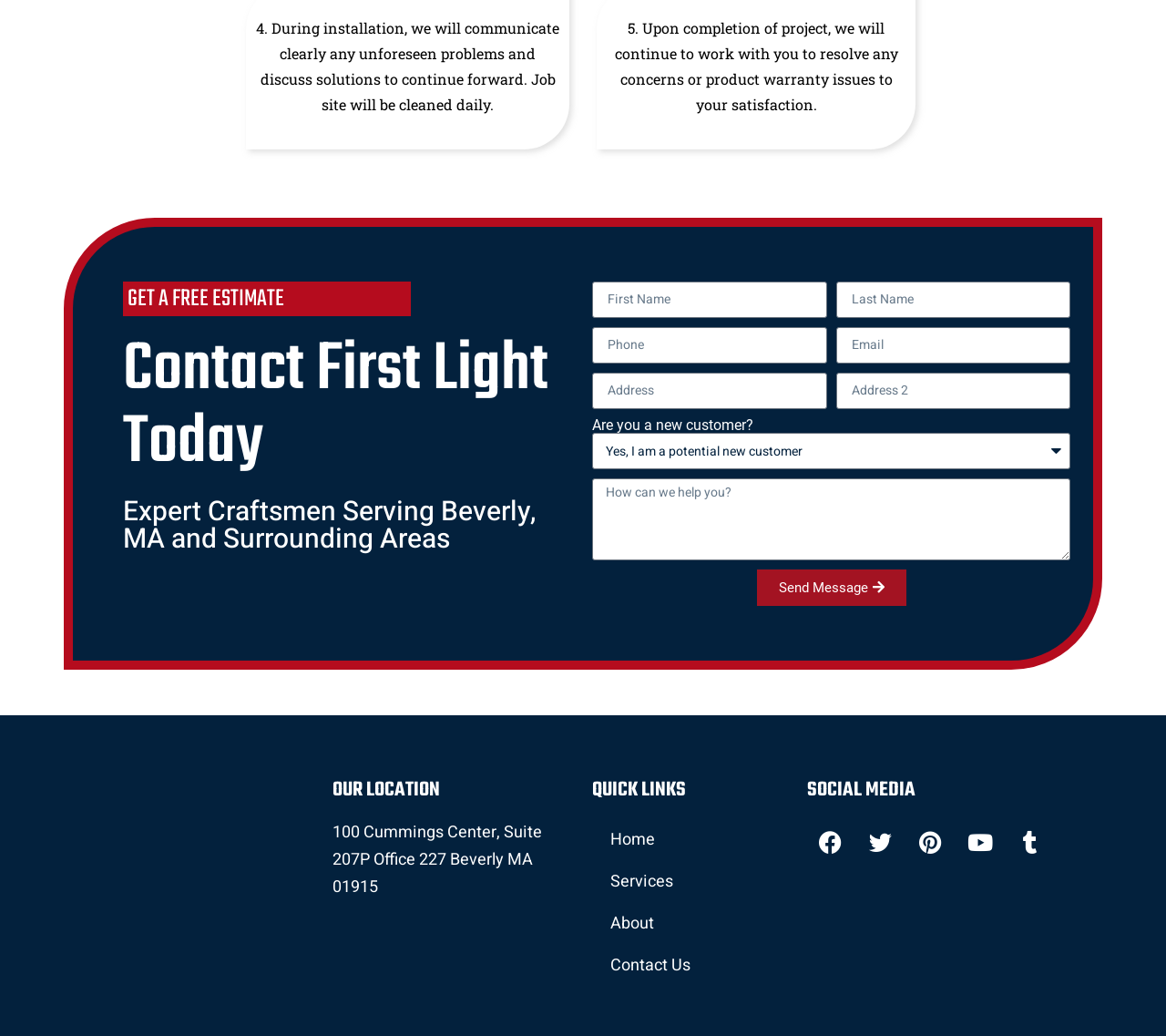Please provide a detailed answer to the question below based on the screenshot: 
What is the button below the 'GET A FREE ESTIMATE' section for?

I found the purpose of the button by looking at its text, which says 'Send Message', suggesting that users can click it to send their inputted information to the company.